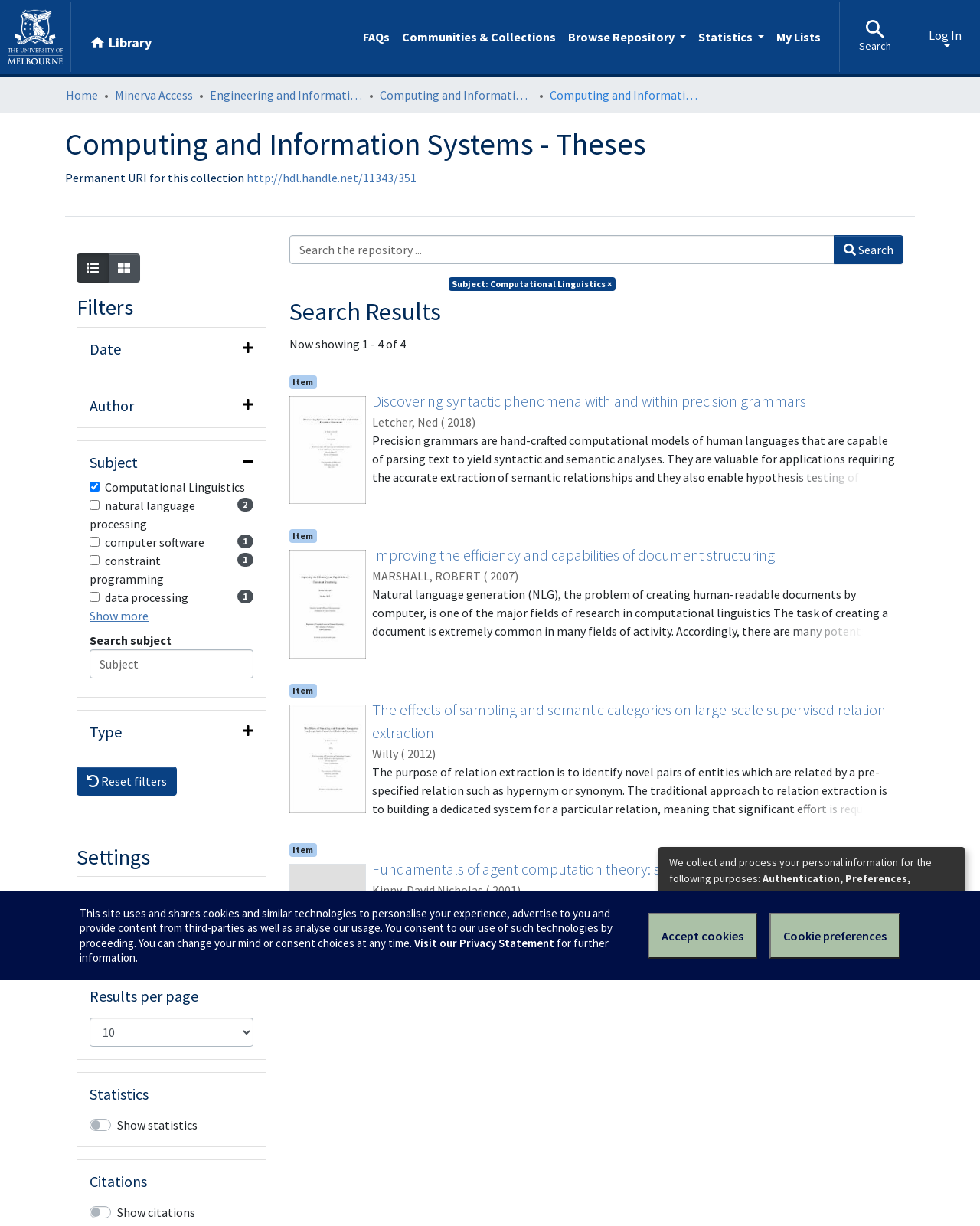Find and indicate the bounding box coordinates of the region you should select to follow the given instruction: "Click the 'Log In' button".

[0.929, 0.001, 1.0, 0.059]